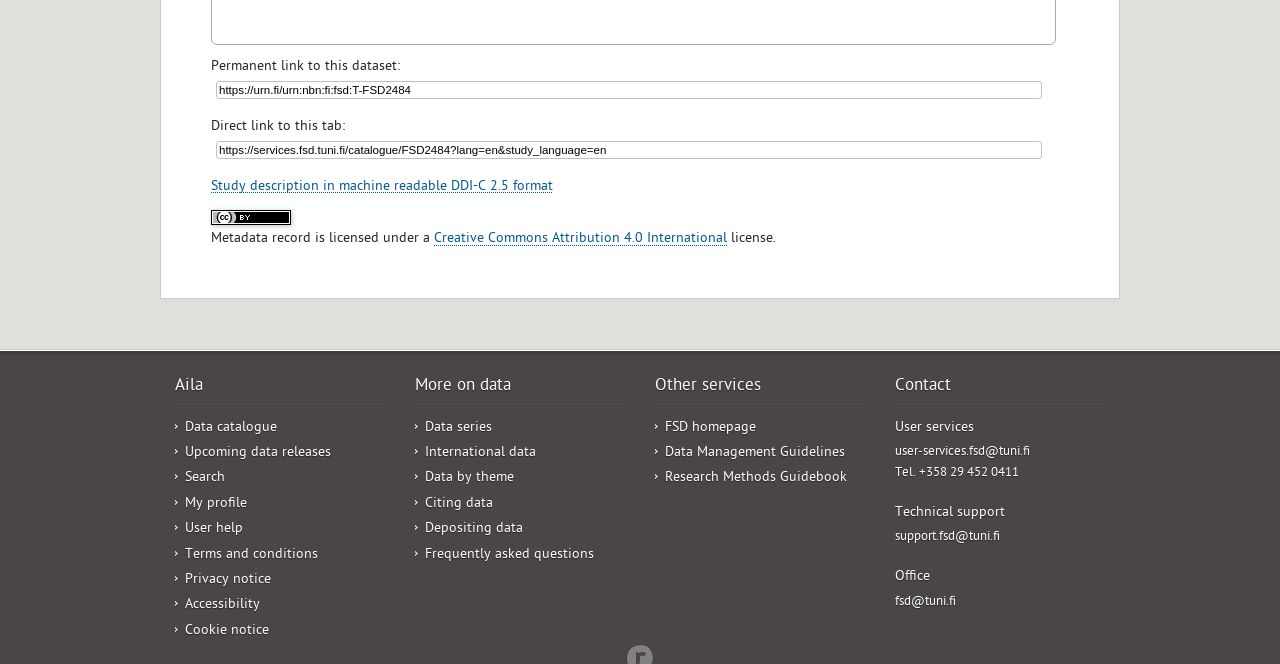Using the image as a reference, answer the following question in as much detail as possible:
How many links are there in the 'More on data' section?

I counted the number of links in the 'More on data' section by looking at the links 'Data series', 'International data', 'Data by theme', 'Citing data', and 'Depositing data' that are grouped together under the heading 'More on data'.